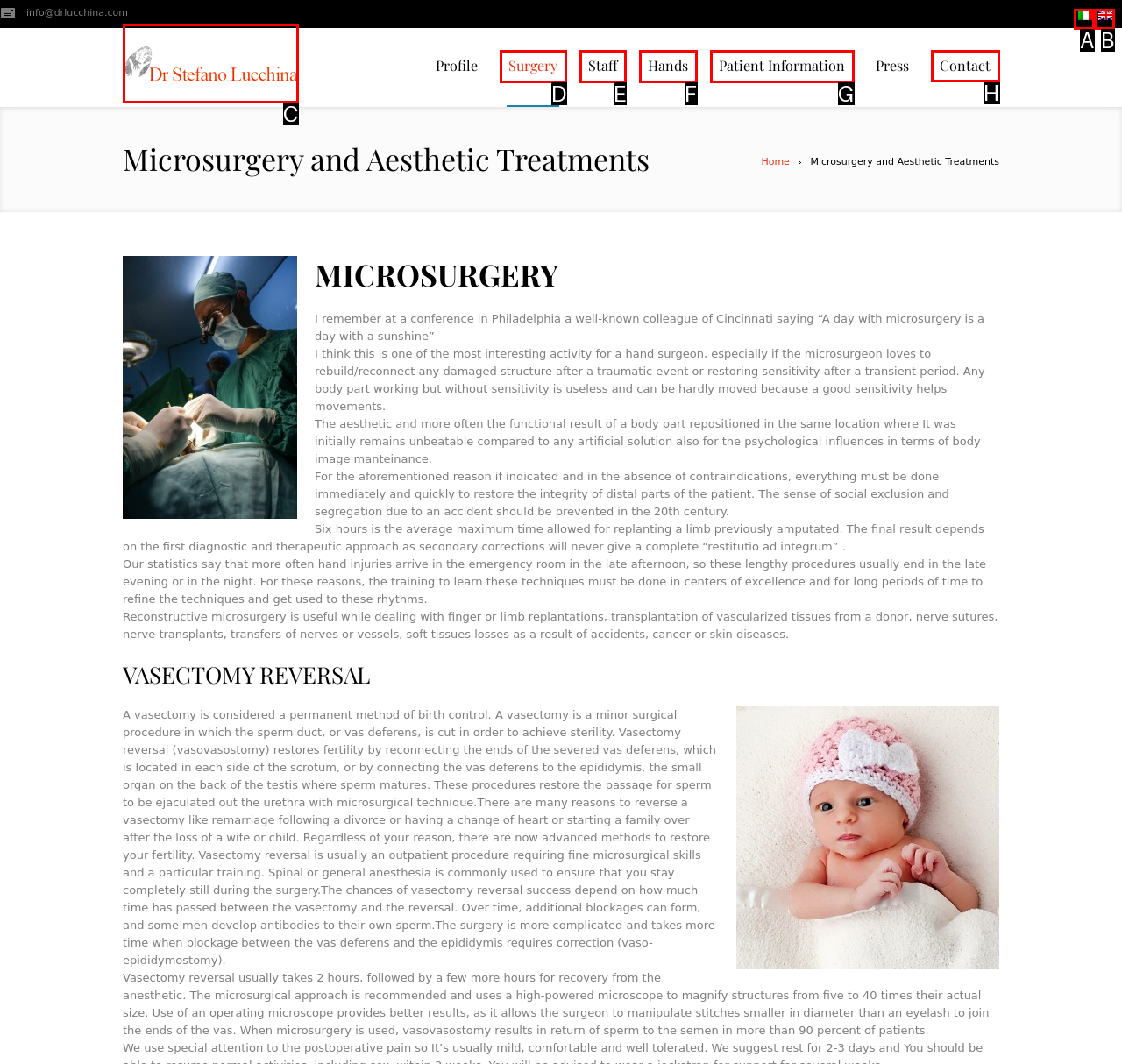Point out which HTML element you should click to fulfill the task: Click the 'Contact' link.
Provide the option's letter from the given choices.

H